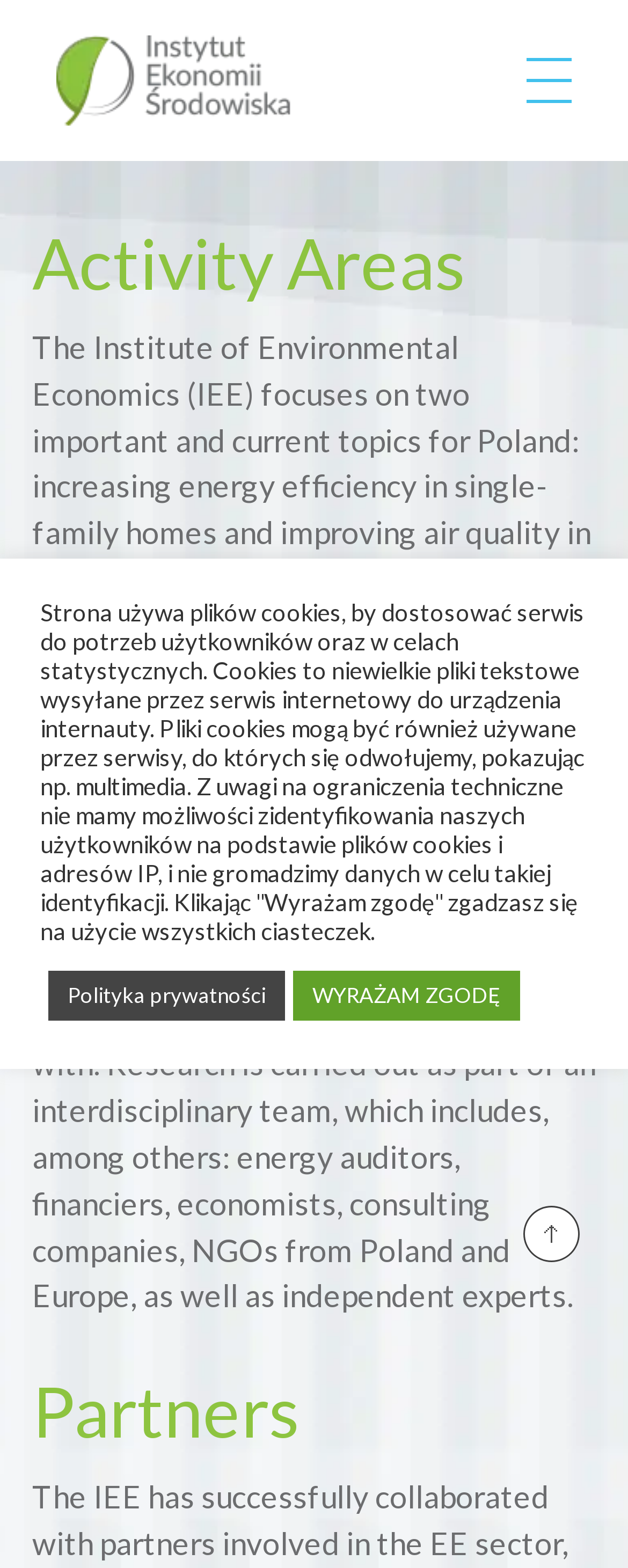Who are the members of the interdisciplinary team?
Please answer the question as detailed as possible.

The webpage mentions that the interdisciplinary team includes, among others, energy auditors, financiers, economists, consulting companies, NGOs from Poland and Europe, as well as independent experts.